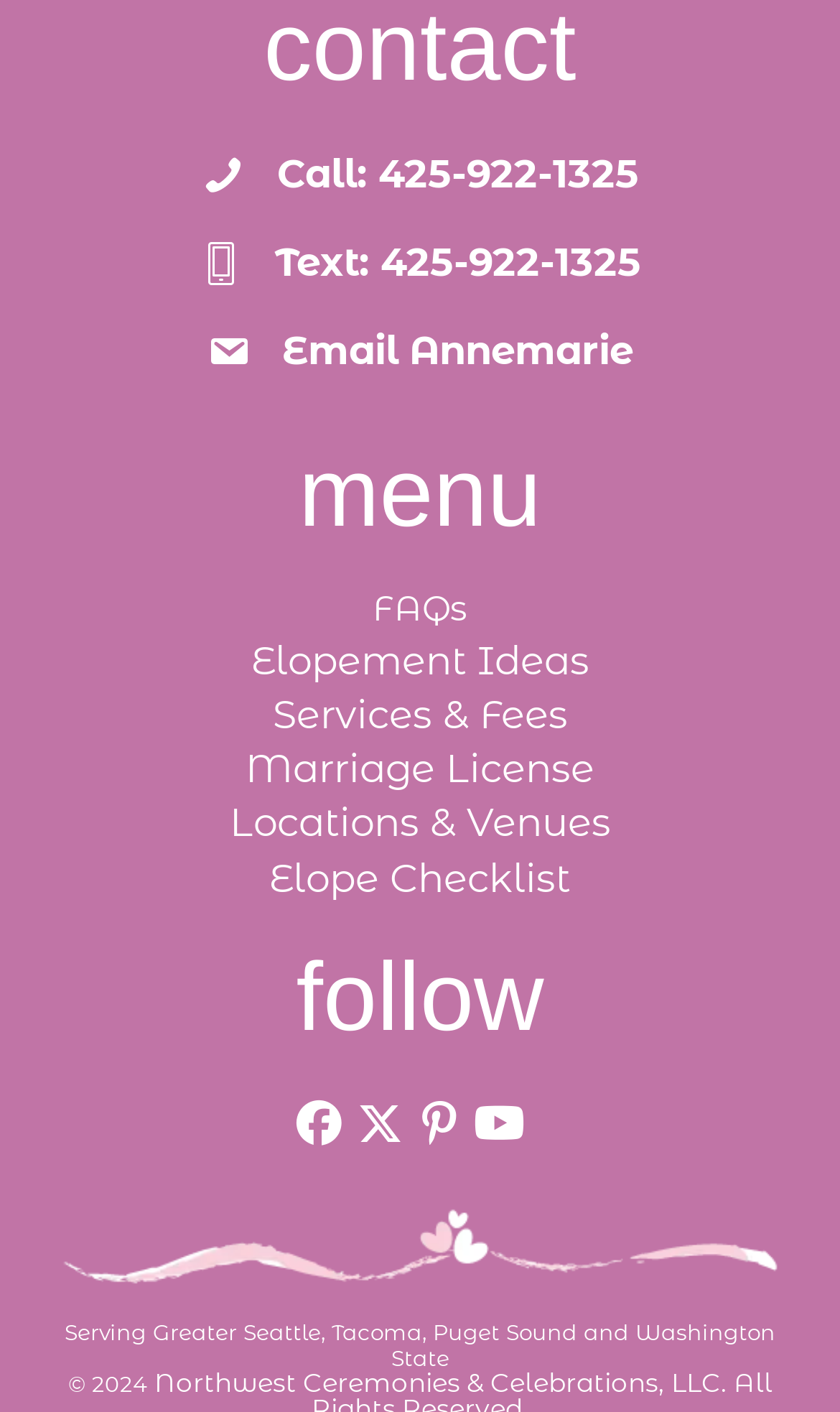Locate the bounding box coordinates of the element's region that should be clicked to carry out the following instruction: "View FAQs". The coordinates need to be four float numbers between 0 and 1, i.e., [left, top, right, bottom].

[0.444, 0.413, 0.556, 0.447]